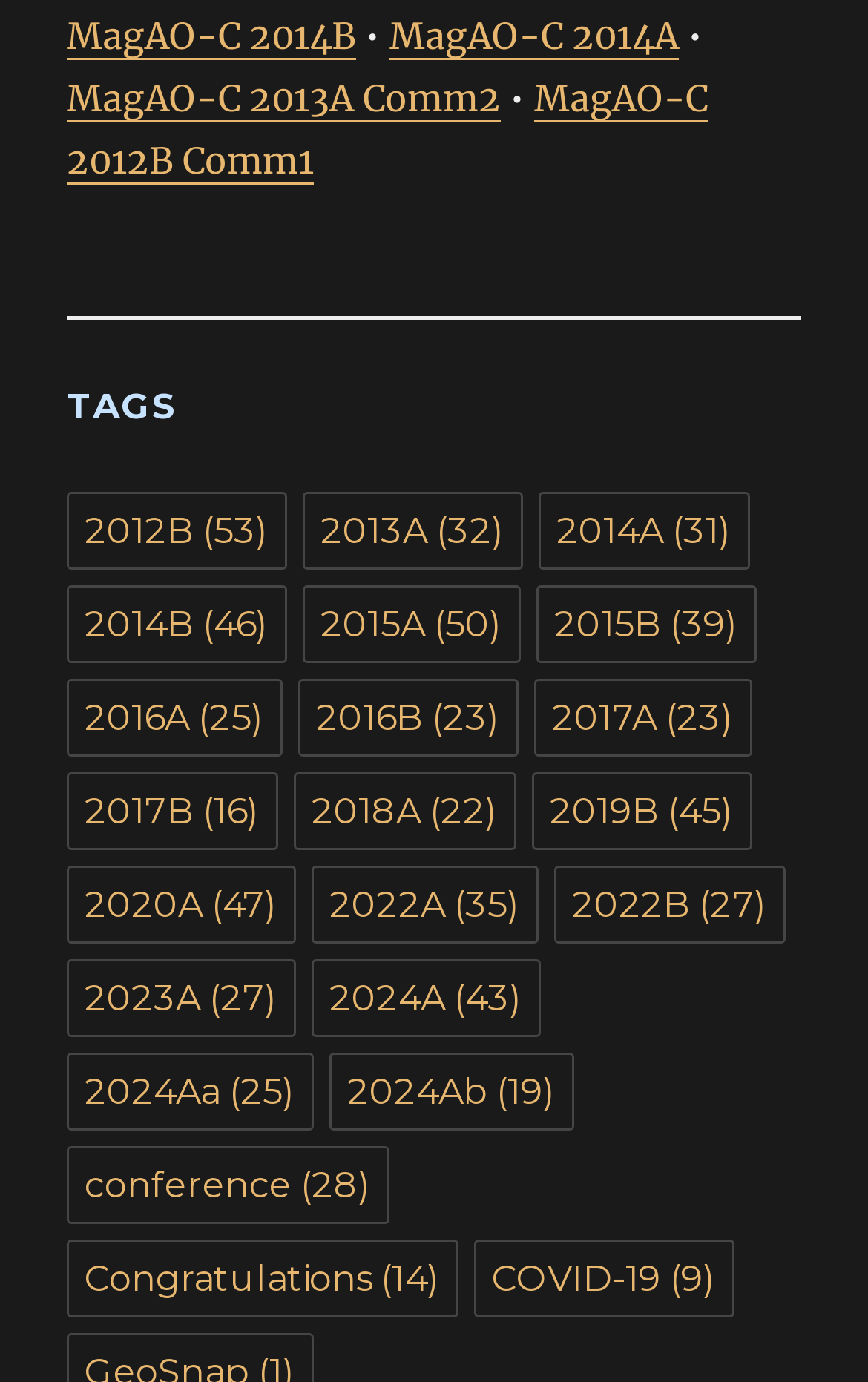What is the category of '2012B (53 items)'?
Provide a comprehensive and detailed answer to the question.

The category of '2012B (53 items)' can be determined by looking at its parent element, which is a heading element with the text 'TAGS'. This suggests that '2012B (53 items)' is a subcategory under the TAGS category.